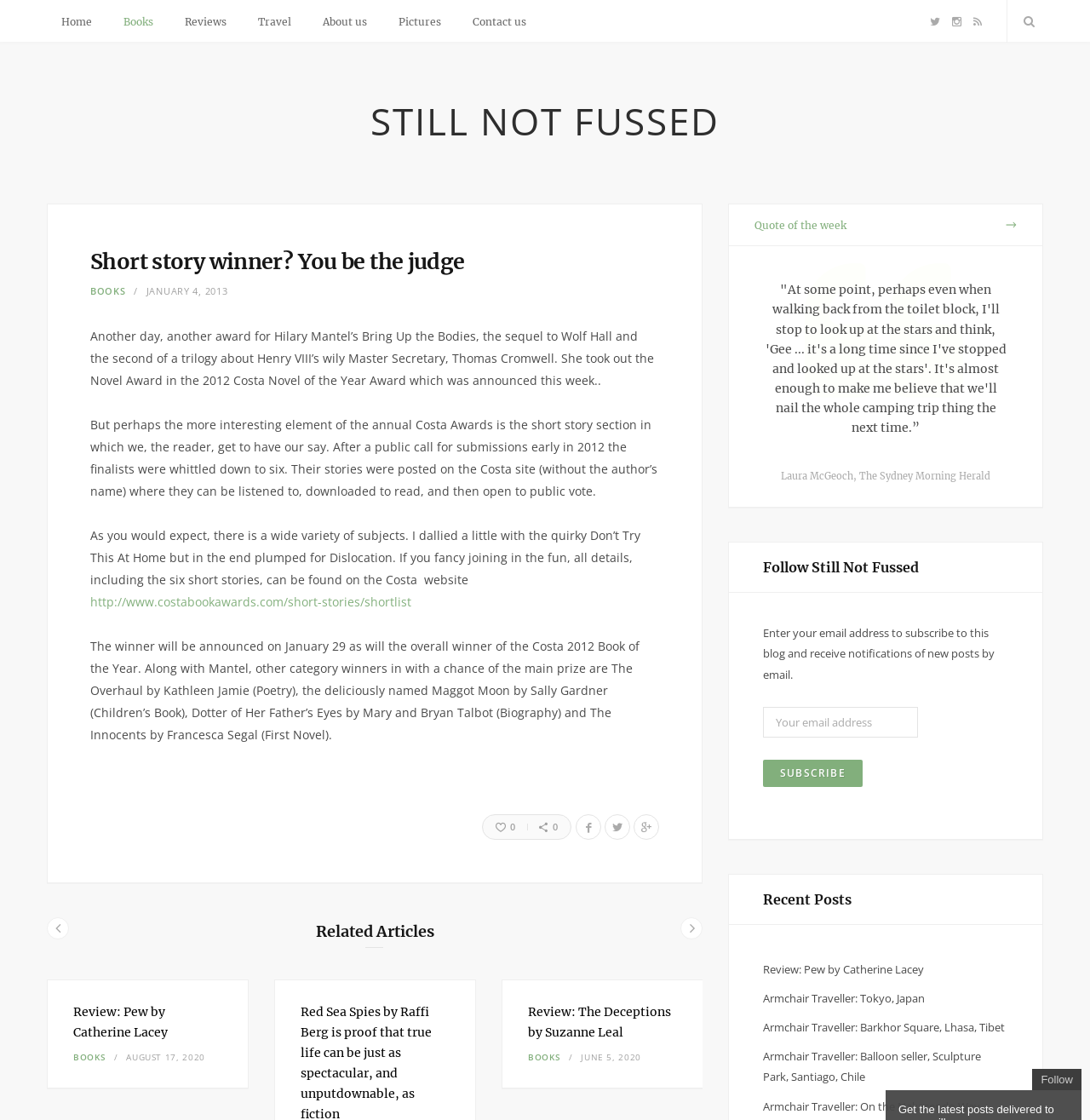Answer the question below in one word or phrase:
What is the quote of the week?

A quote about camping